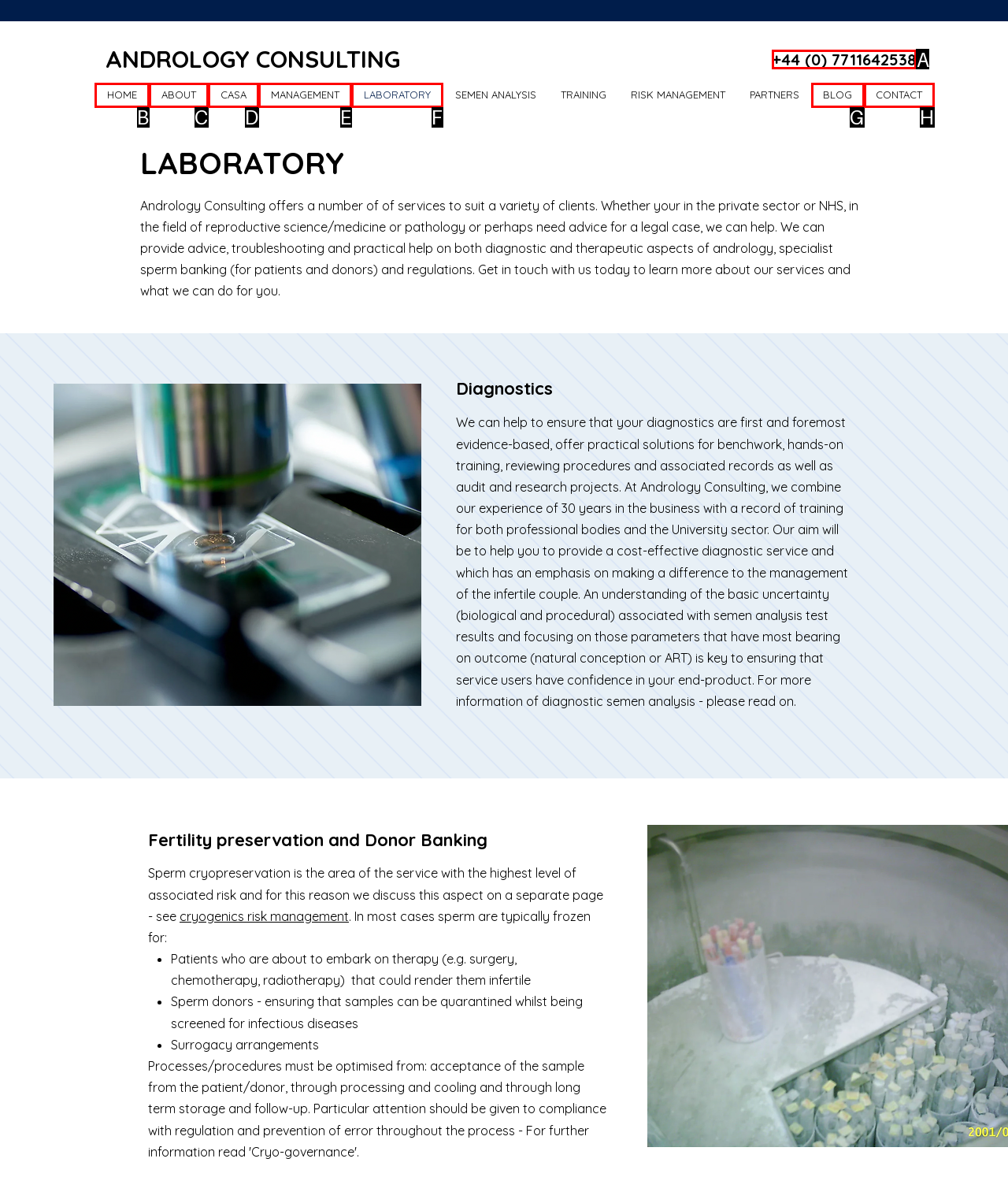Out of the given choices, which letter corresponds to the UI element required to Call the phone number? Answer with the letter.

A